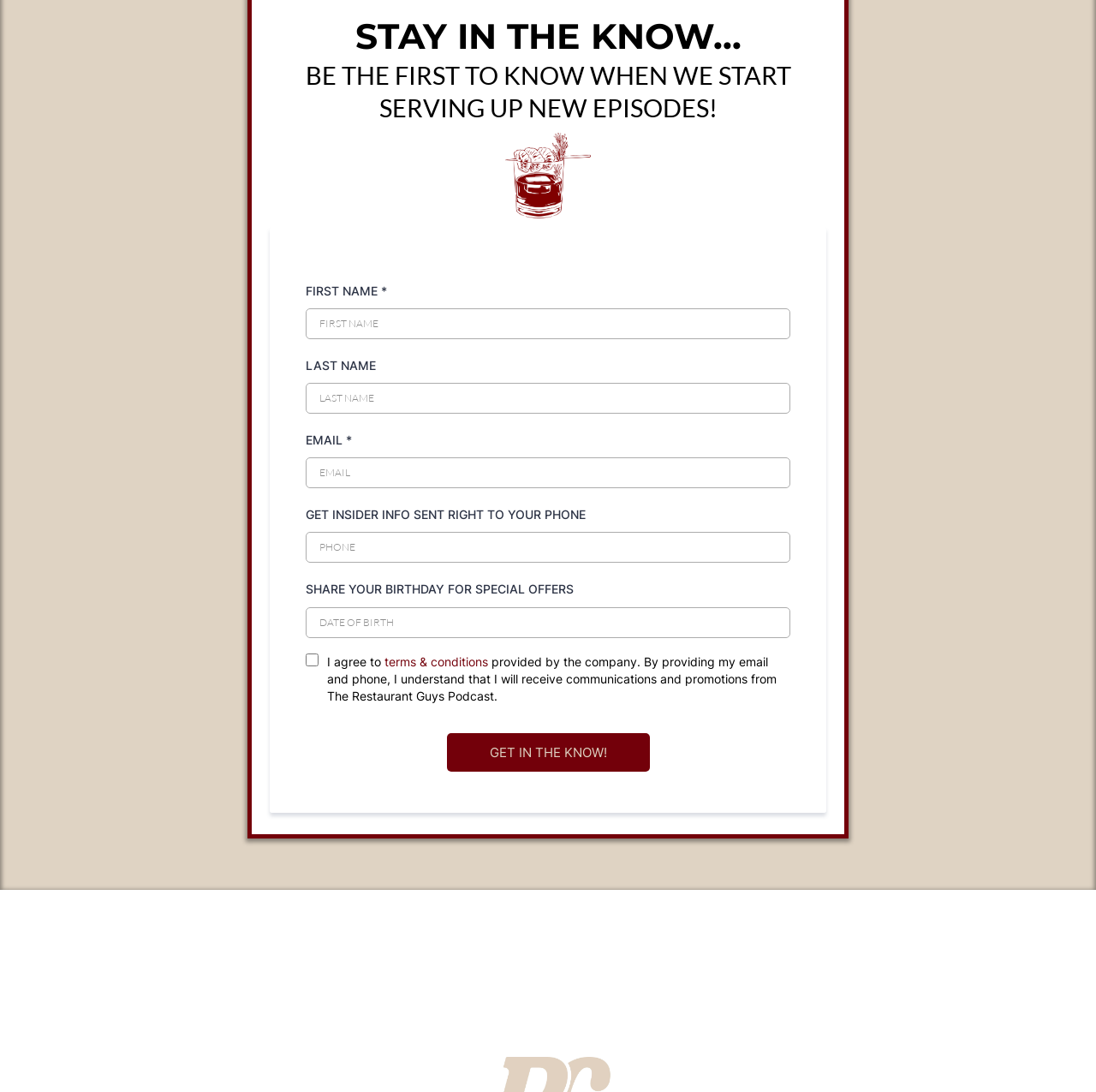What is the call-to-action button text?
Provide an in-depth and detailed answer to the question.

The call-to-action button at the bottom of the form has the text 'GET IN THE KNOW!', which suggests that users need to click this button to submit their information and start receiving insider information and special offers.